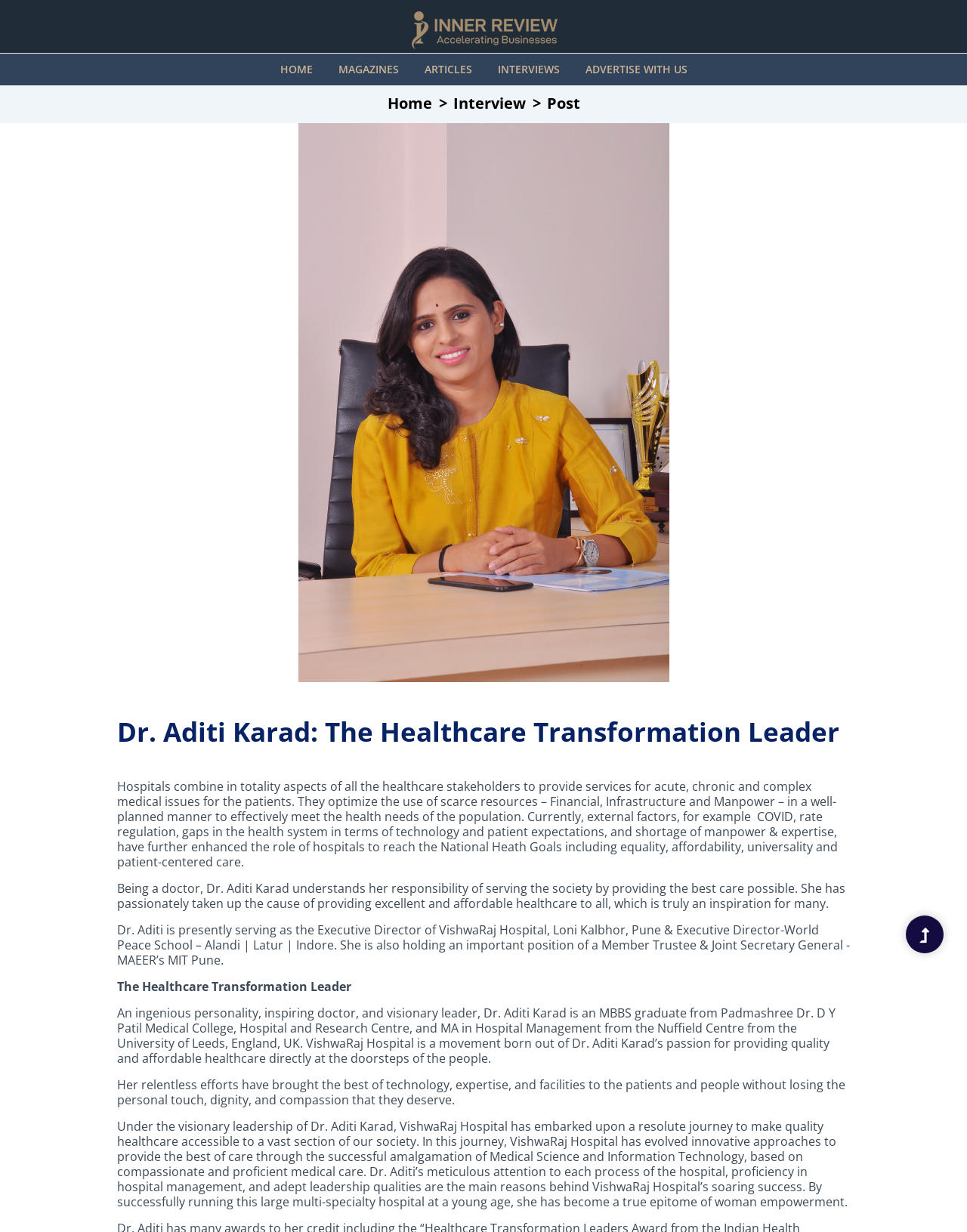Identify the bounding box coordinates for the element you need to click to achieve the following task: "Click the link at the bottom right corner". The coordinates must be four float values ranging from 0 to 1, formatted as [left, top, right, bottom].

[0.938, 0.744, 0.974, 0.775]